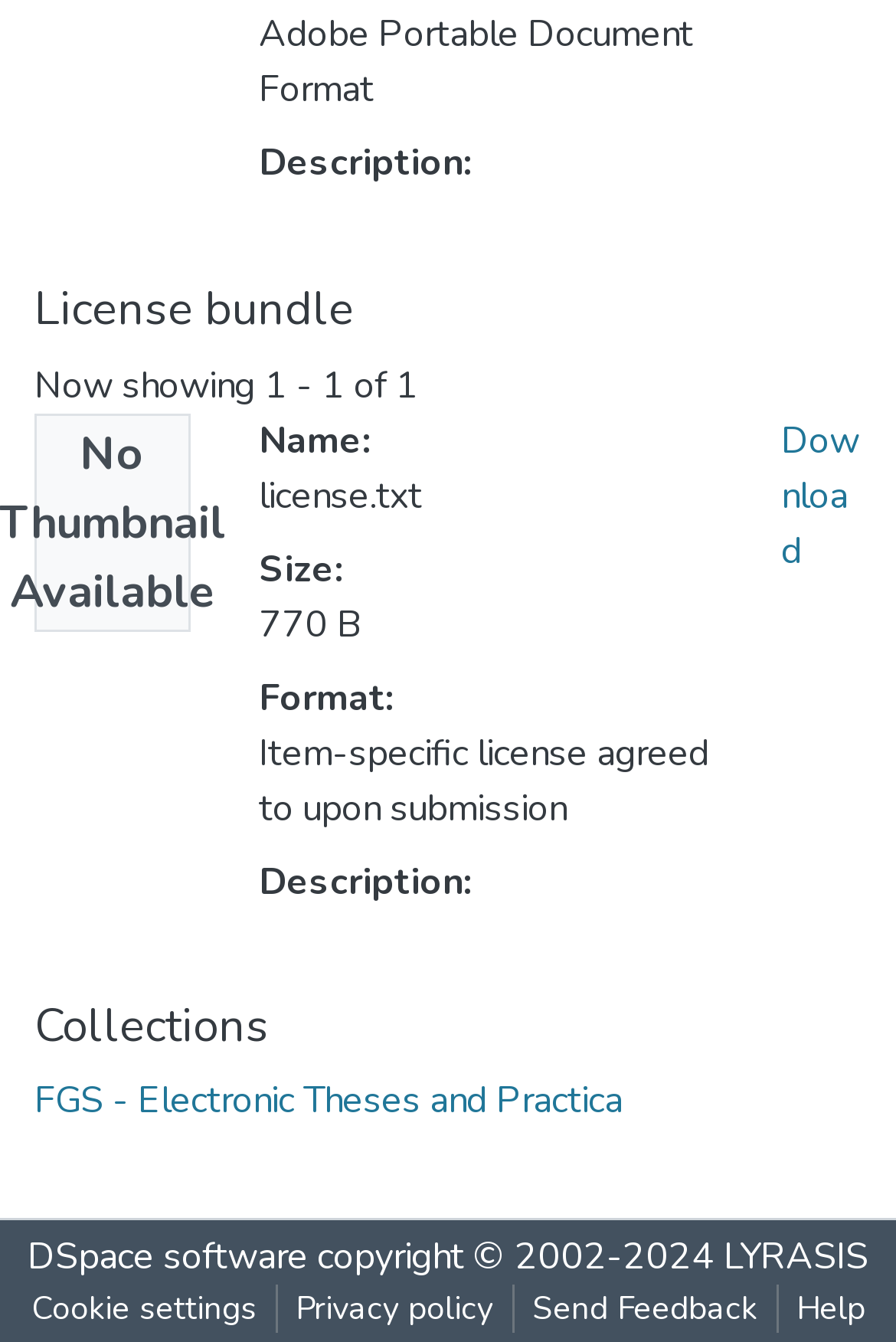What is the name of the collection?
Please use the visual content to give a single word or phrase answer.

FGS - Electronic Theses and Practica